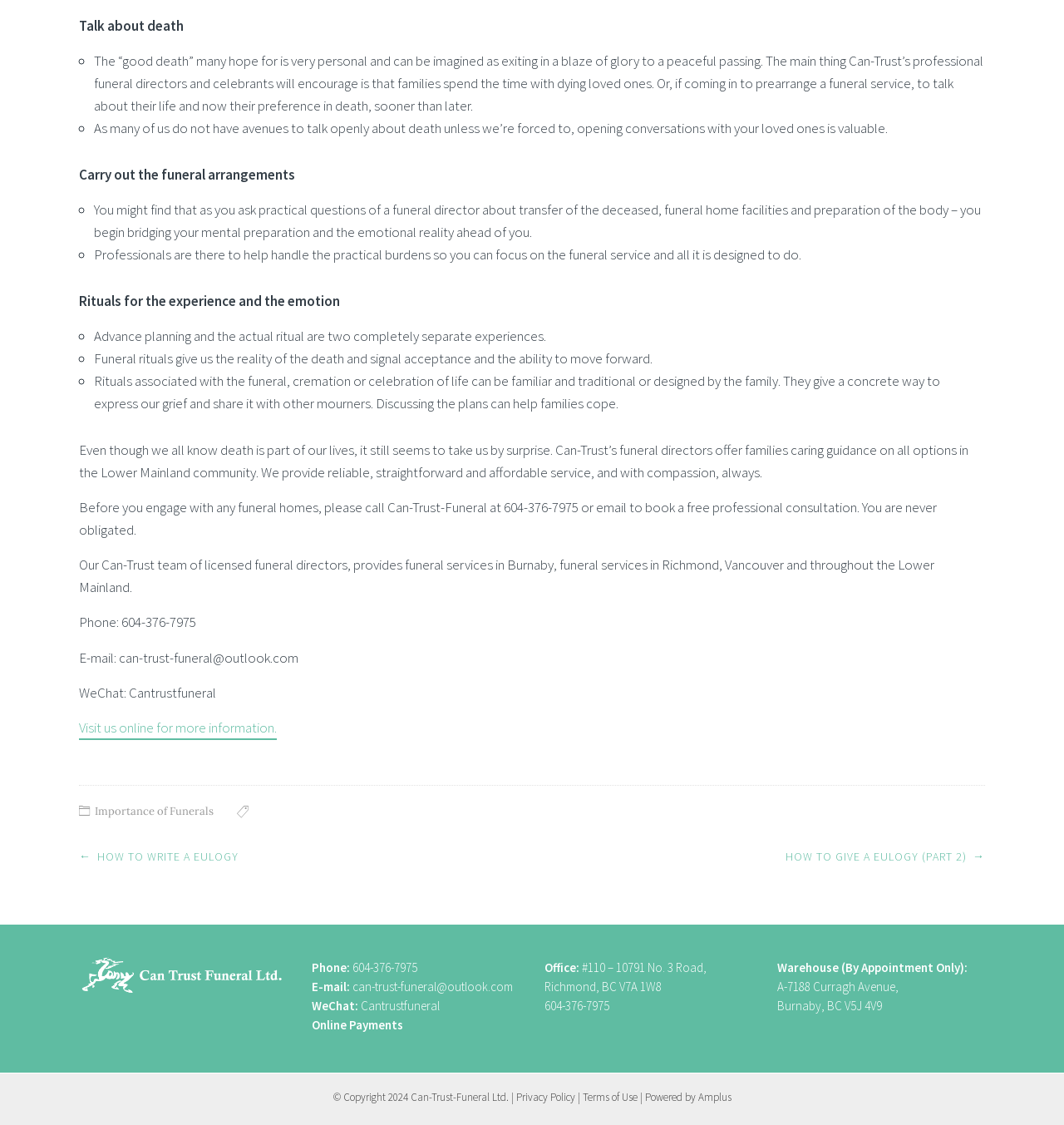Locate the bounding box coordinates of the element that should be clicked to execute the following instruction: "Email the funeral home".

[0.074, 0.576, 0.285, 0.593]